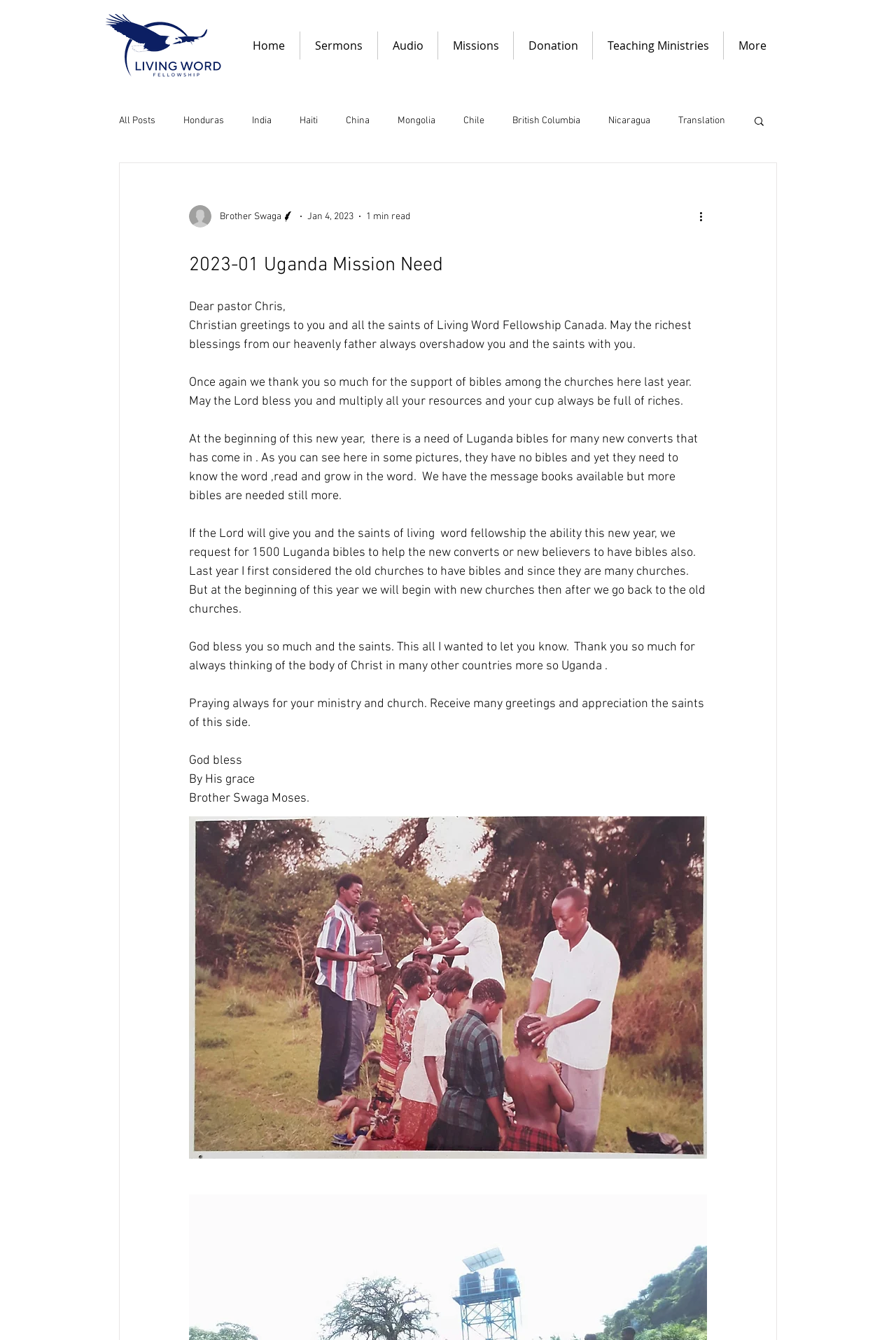Please specify the bounding box coordinates in the format (top-left x, top-left y, bottom-right x, bottom-right y), with all values as floating point numbers between 0 and 1. Identify the bounding box of the UI element described by: More

[0.807, 0.024, 0.871, 0.044]